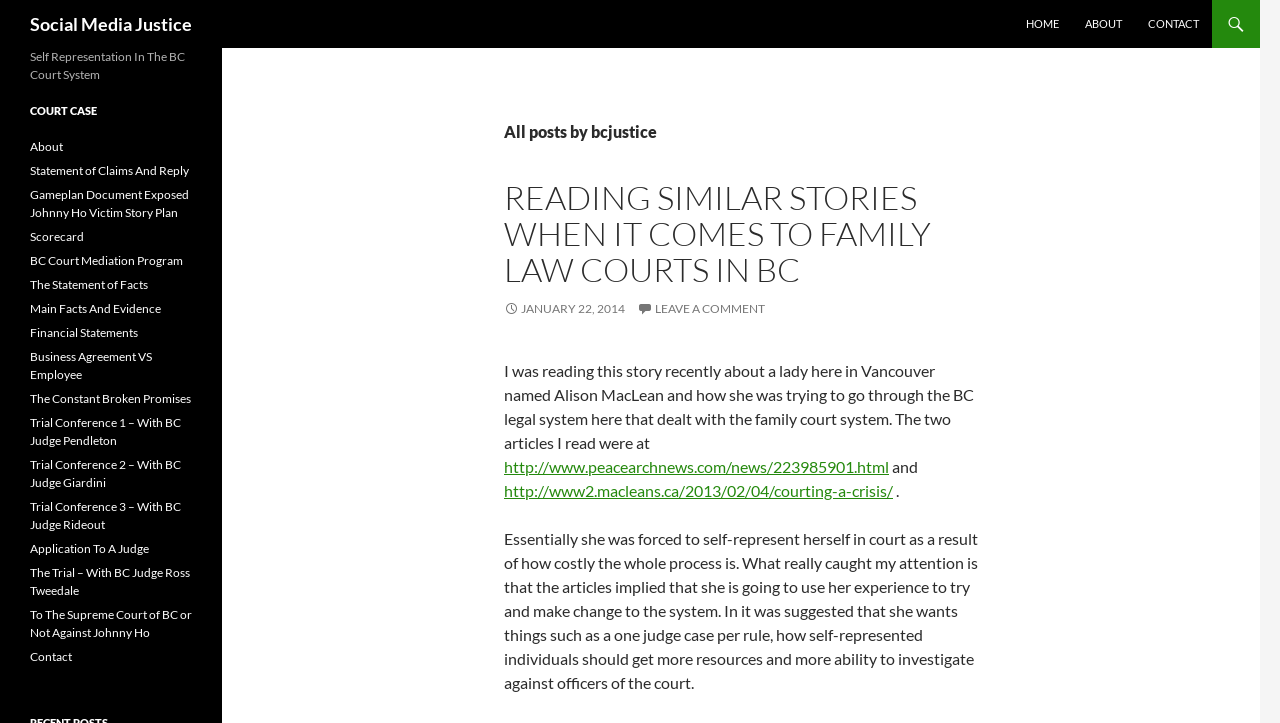With reference to the screenshot, provide a detailed response to the question below:
How many links are there in the 'Court Case' section?

The 'Court Case' section has a navigation menu with 15 links, including 'About', 'Statement of Claims And Reply', 'Gameplan Document Exposed Johnny Ho Victim Story Plan', and so on.